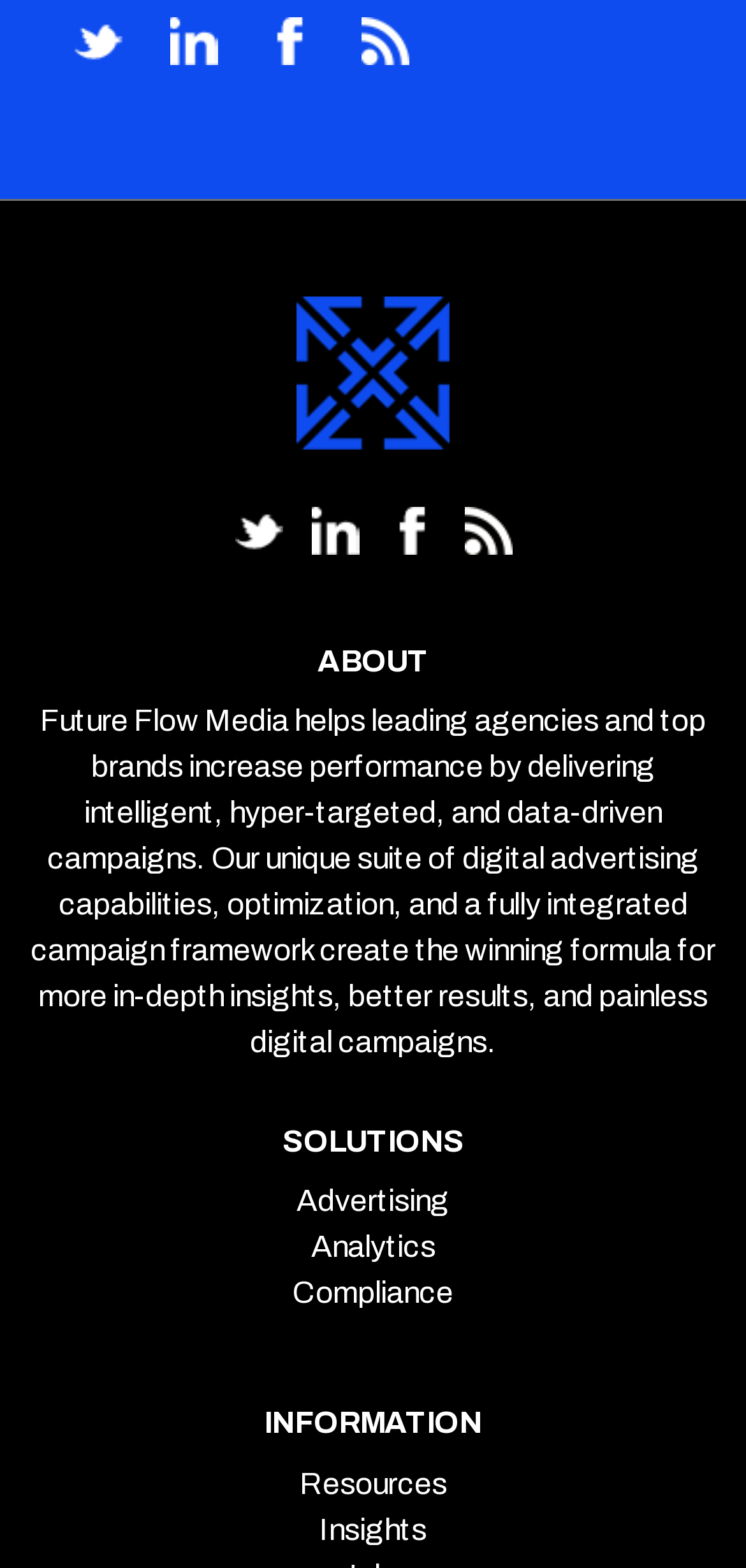Please identify the bounding box coordinates of the element's region that needs to be clicked to fulfill the following instruction: "access the twenty-first link". The bounding box coordinates should consist of four float numbers between 0 and 1, i.e., [left, top, right, bottom].

None